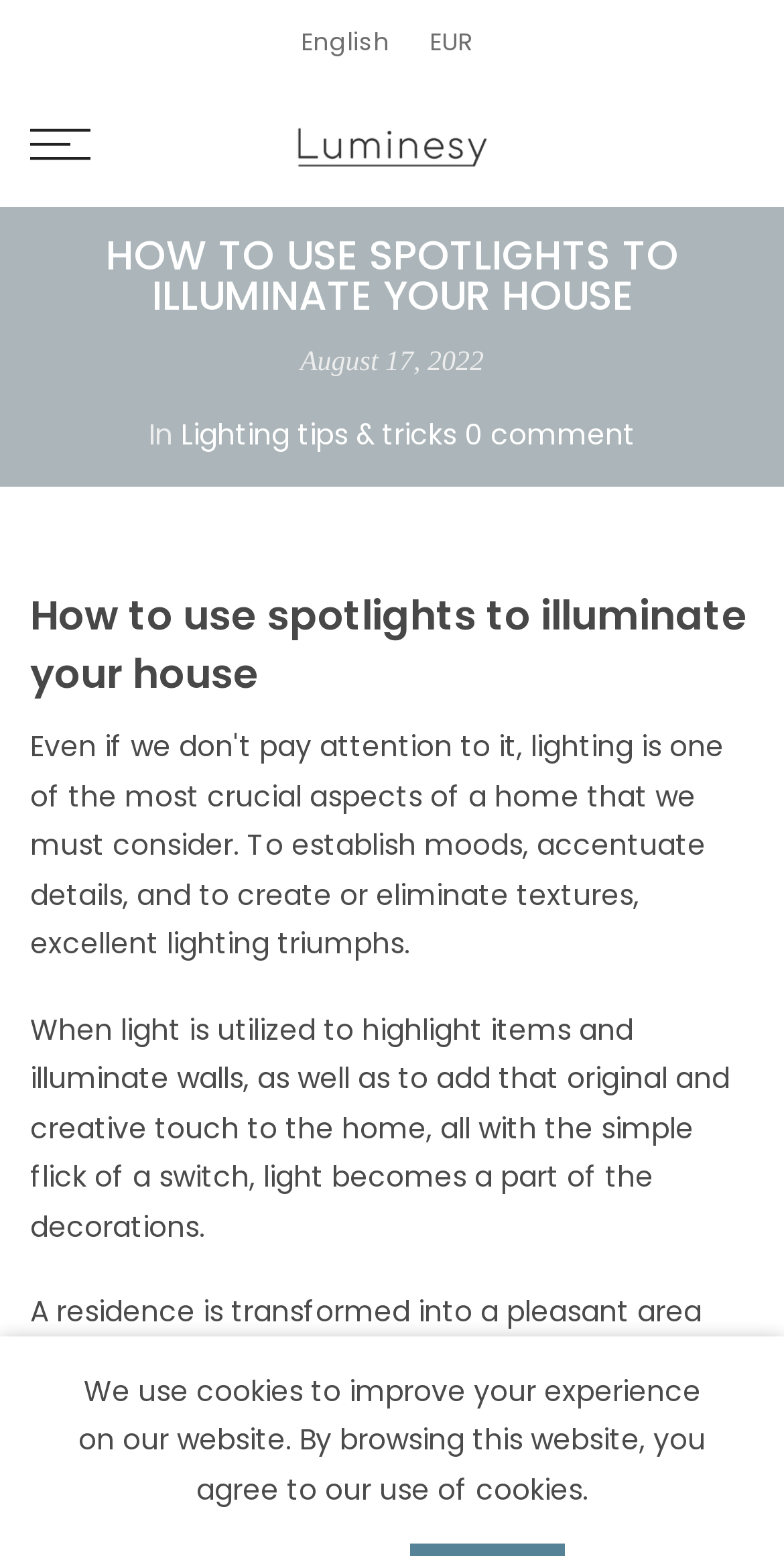Based on the provided description, "Click here", find the bounding box of the corresponding UI element in the screenshot.

None